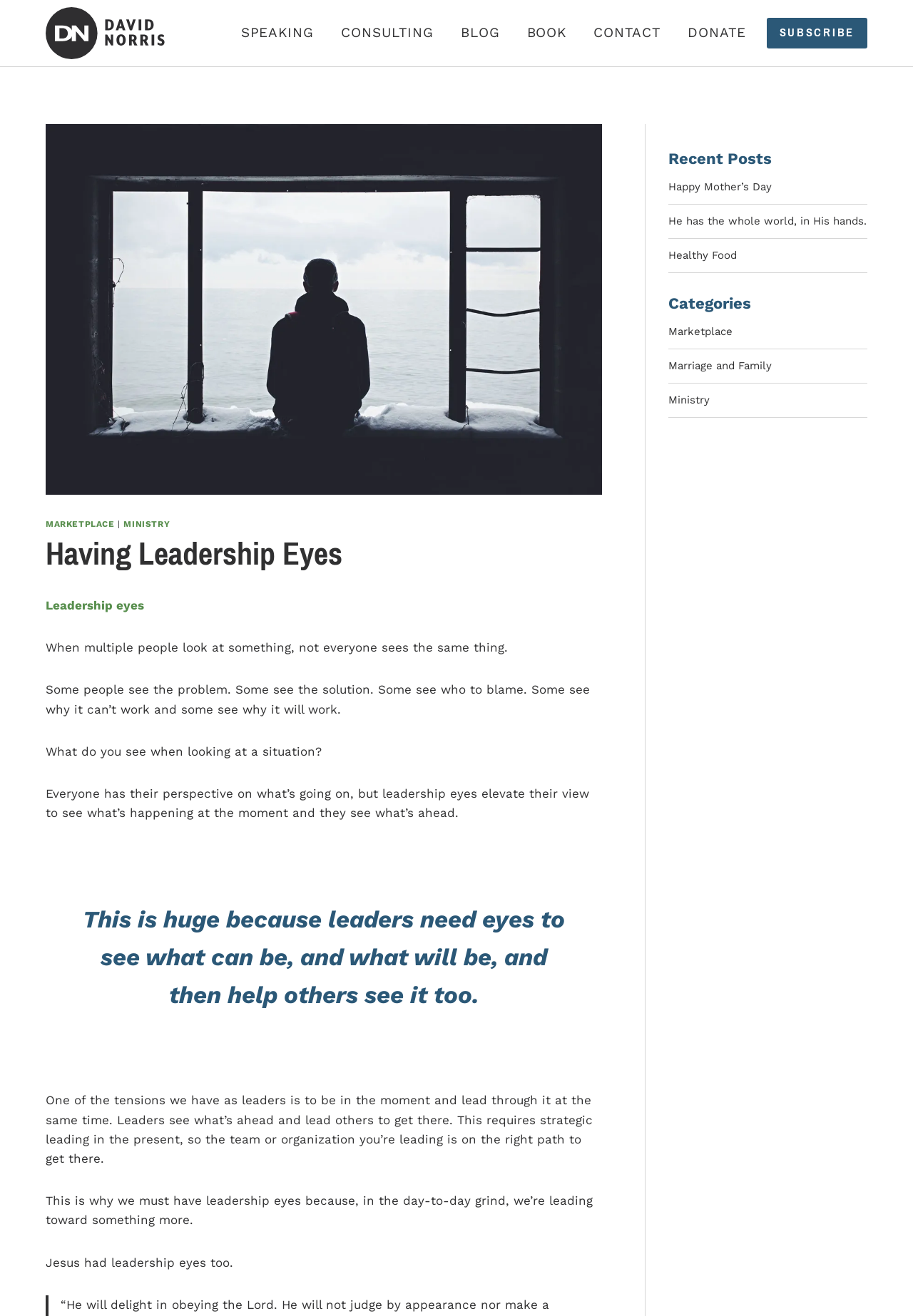What is the purpose of leadership eyes?
Based on the image, provide your answer in one word or phrase.

To see what can be and what will be